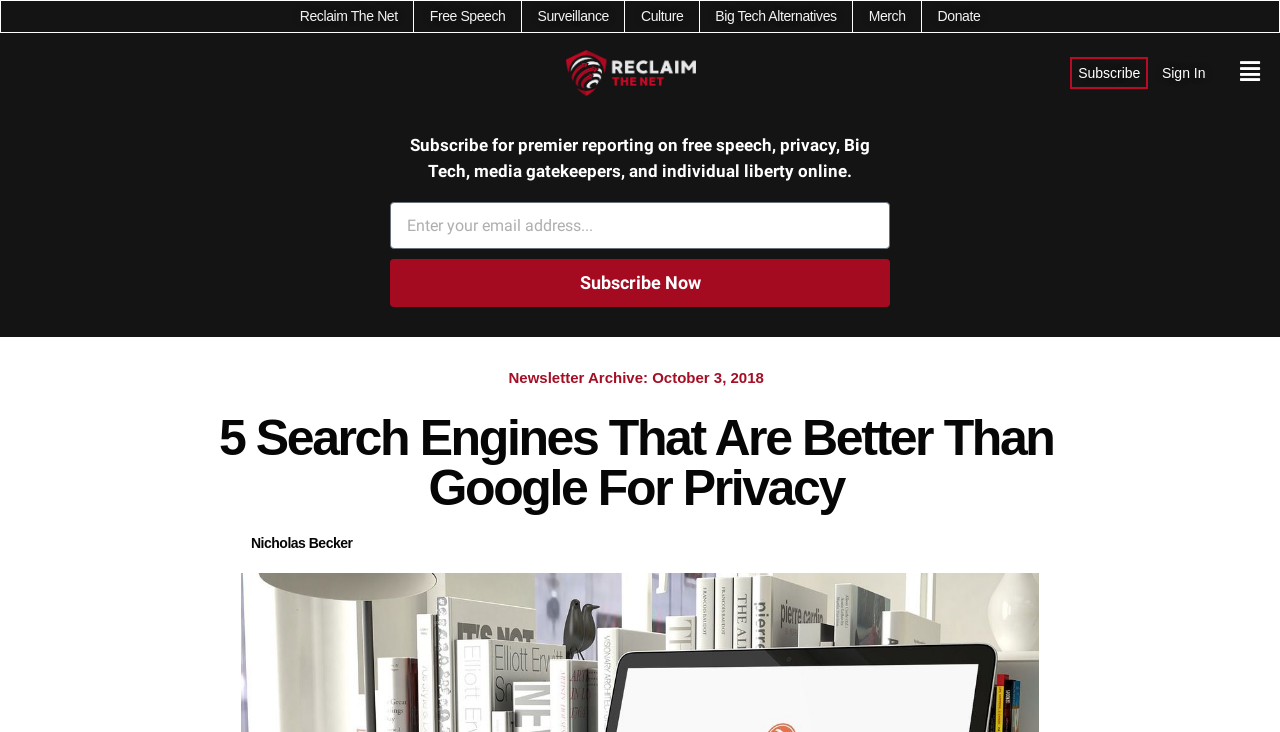What is the date of the newsletter archive? Refer to the image and provide a one-word or short phrase answer.

October 3, 2018